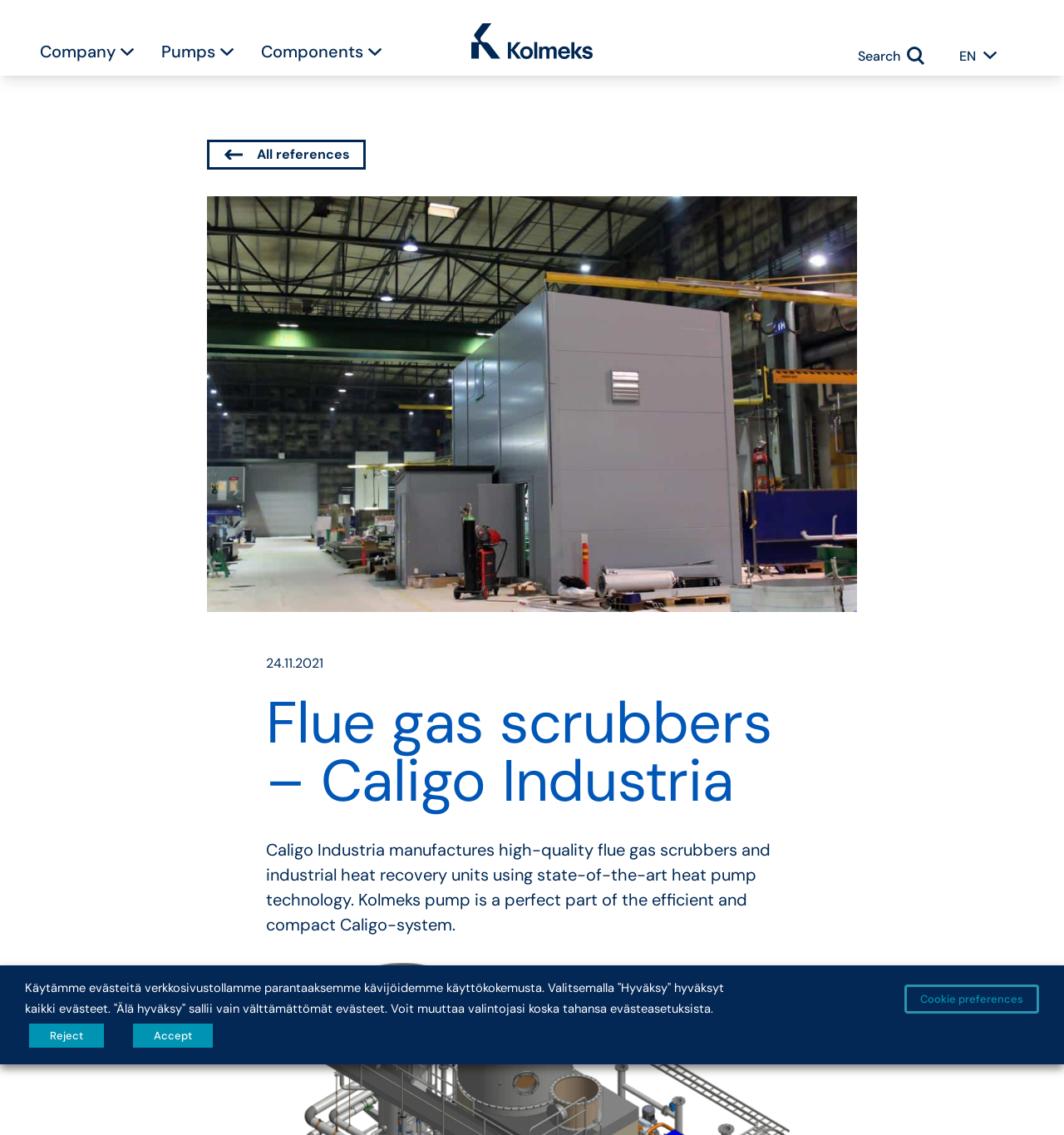Can you identify the bounding box coordinates of the clickable region needed to carry out this instruction: 'Go to pumps page'? The coordinates should be four float numbers within the range of 0 to 1, stated as [left, top, right, bottom].

[0.152, 0.035, 0.202, 0.056]